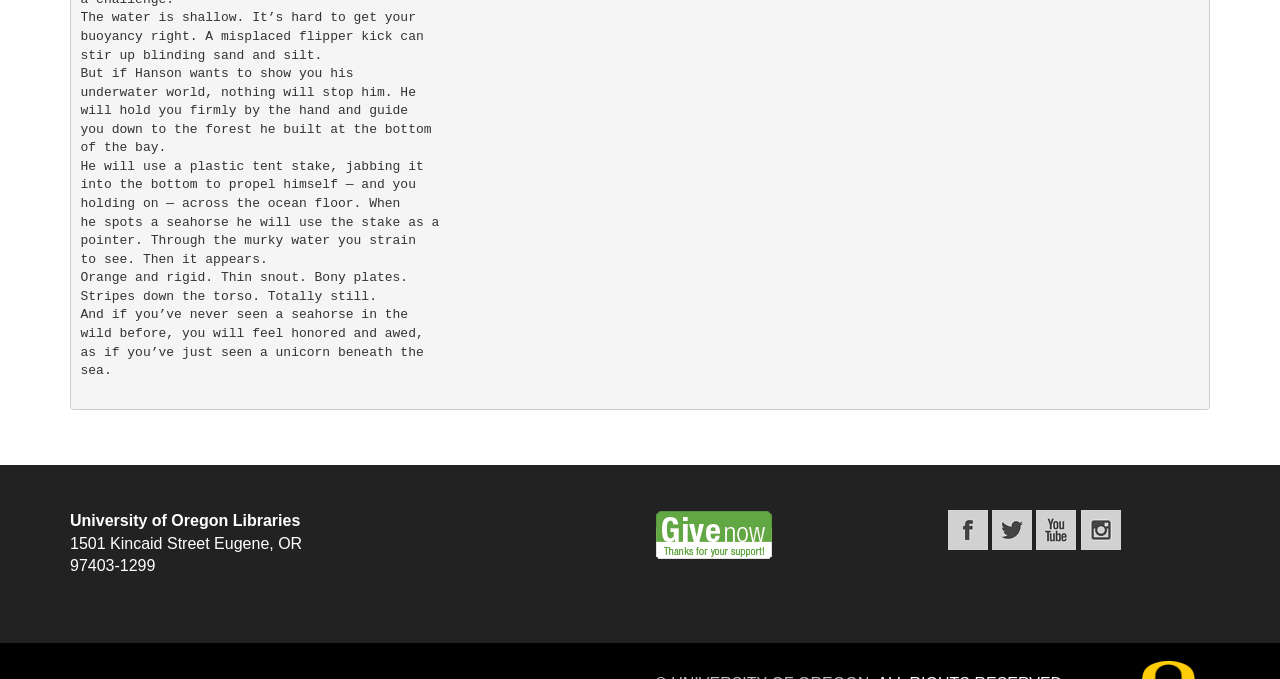Provide the bounding box coordinates for the UI element described in this sentence: "alt="Facebook"". The coordinates should be four float values between 0 and 1, i.e., [left, top, right, bottom].

[0.74, 0.766, 0.775, 0.791]